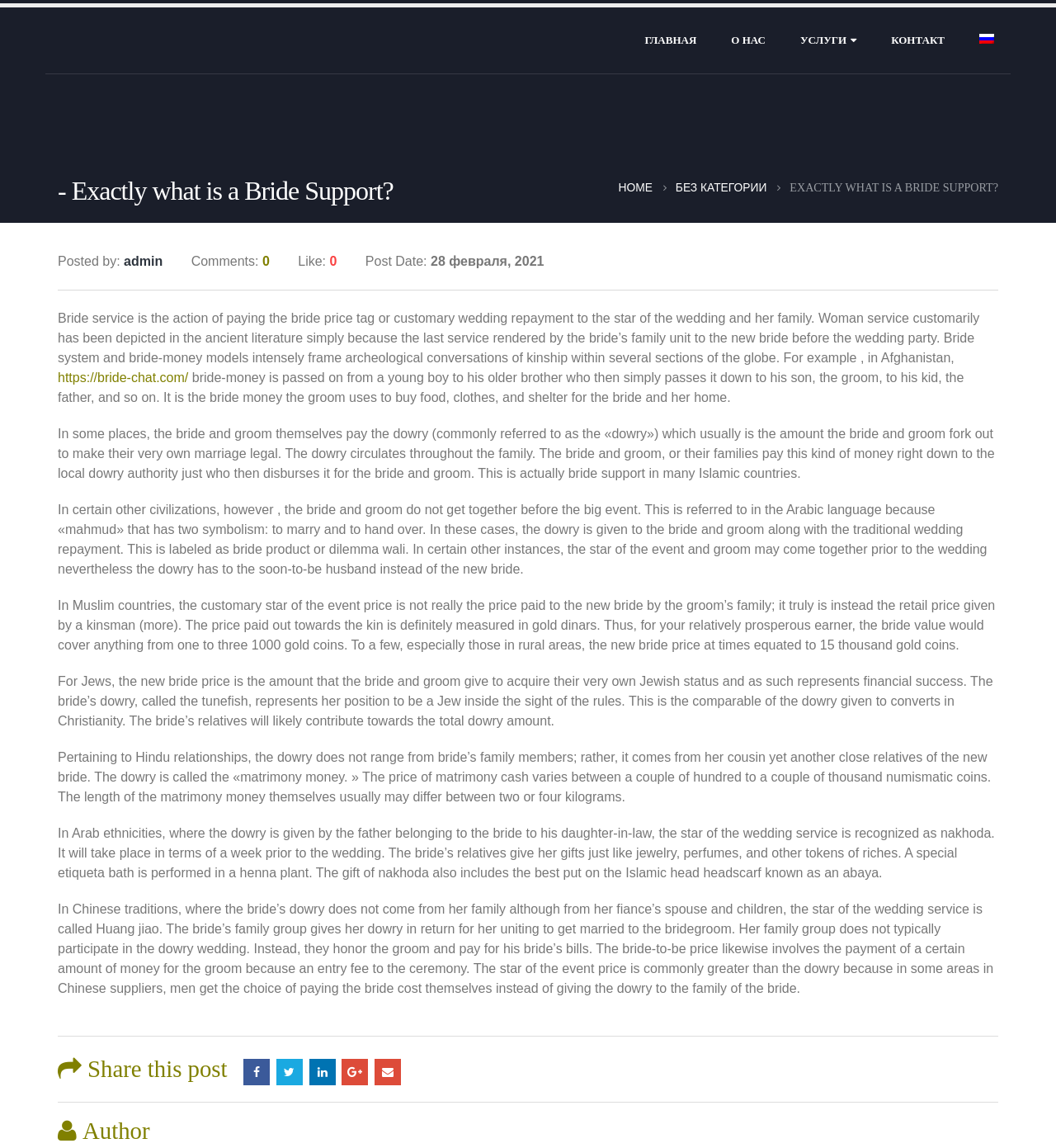Please answer the following question using a single word or phrase: 
What is the author of this post?

admin